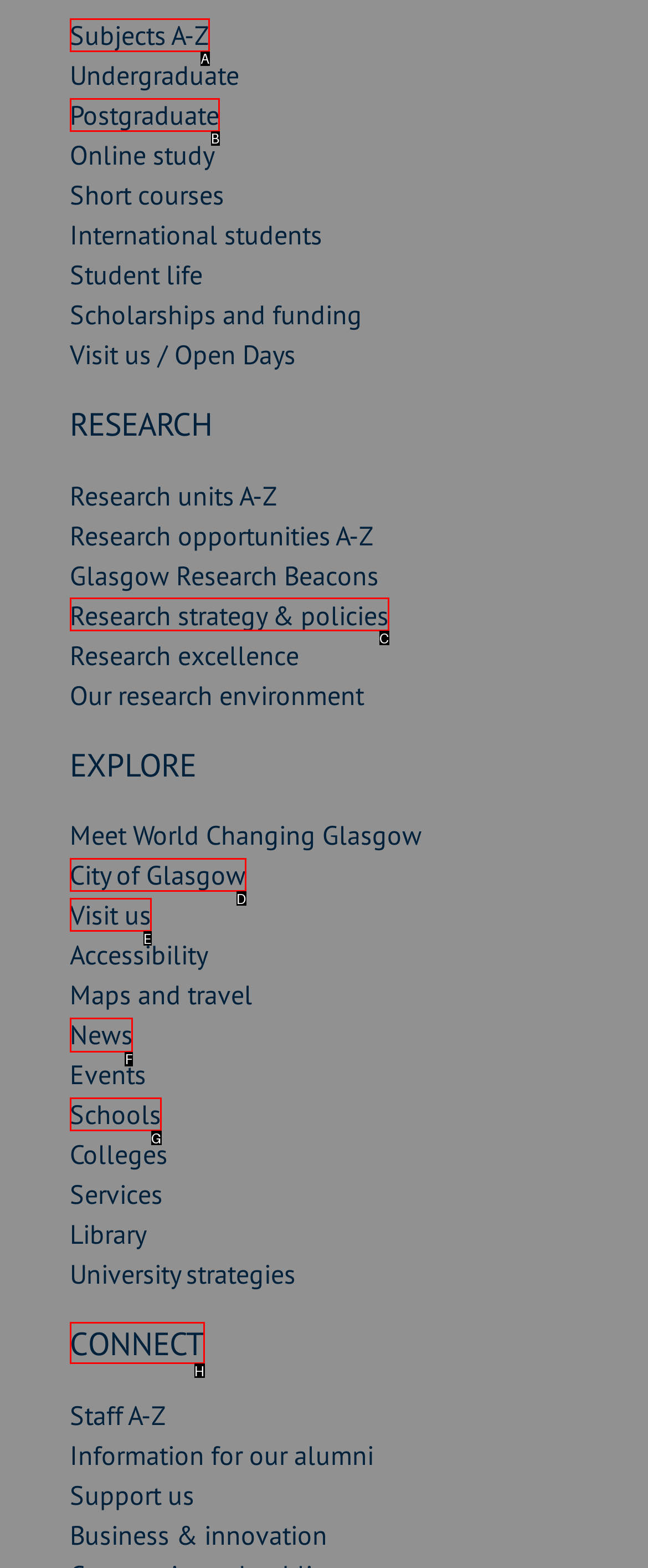Determine the right option to click to perform this task: Check the news
Answer with the correct letter from the given choices directly.

F